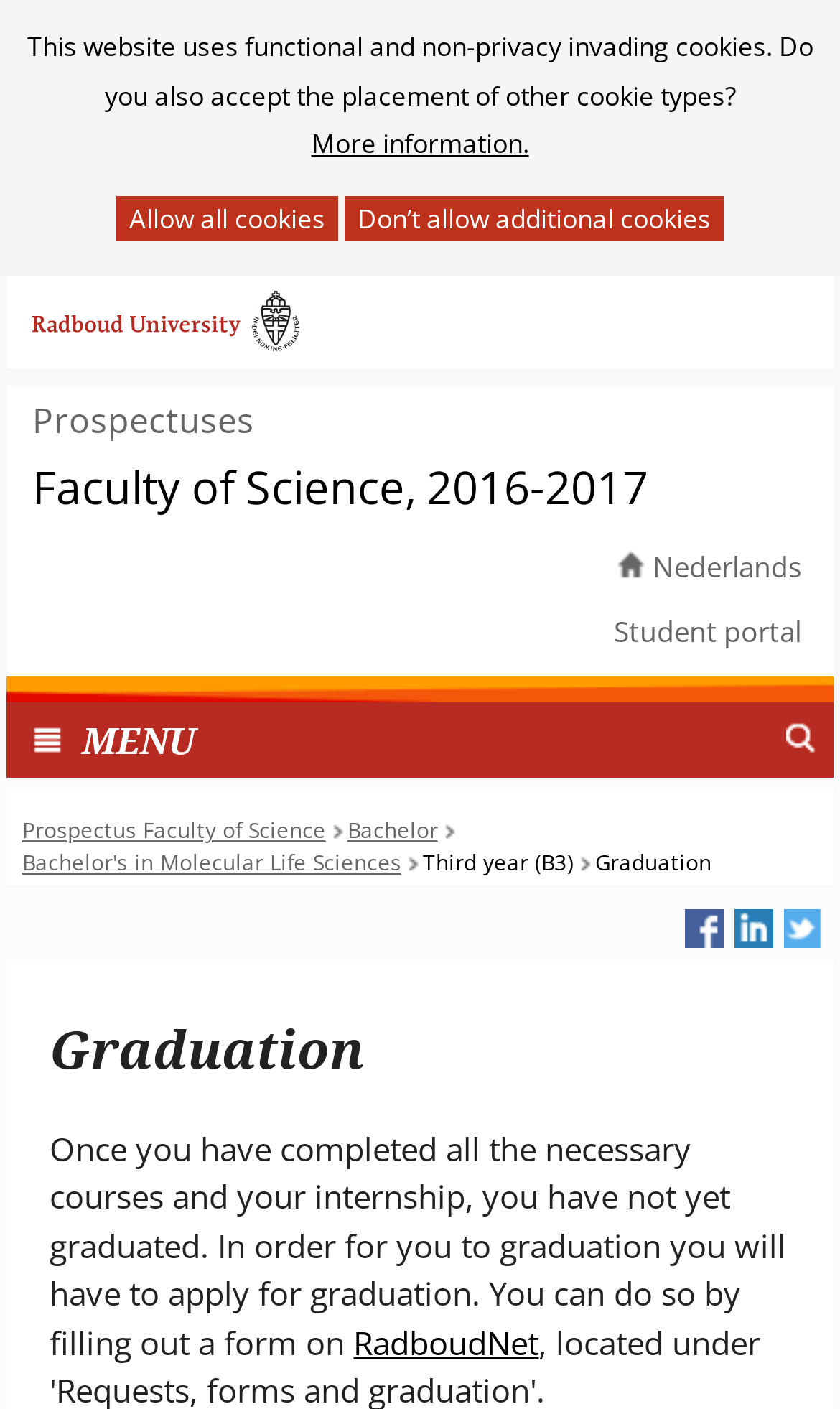Highlight the bounding box coordinates of the element that should be clicked to carry out the following instruction: "Go to the student portal". The coordinates must be given as four float numbers ranging from 0 to 1, i.e., [left, top, right, bottom].

[0.731, 0.434, 0.954, 0.461]